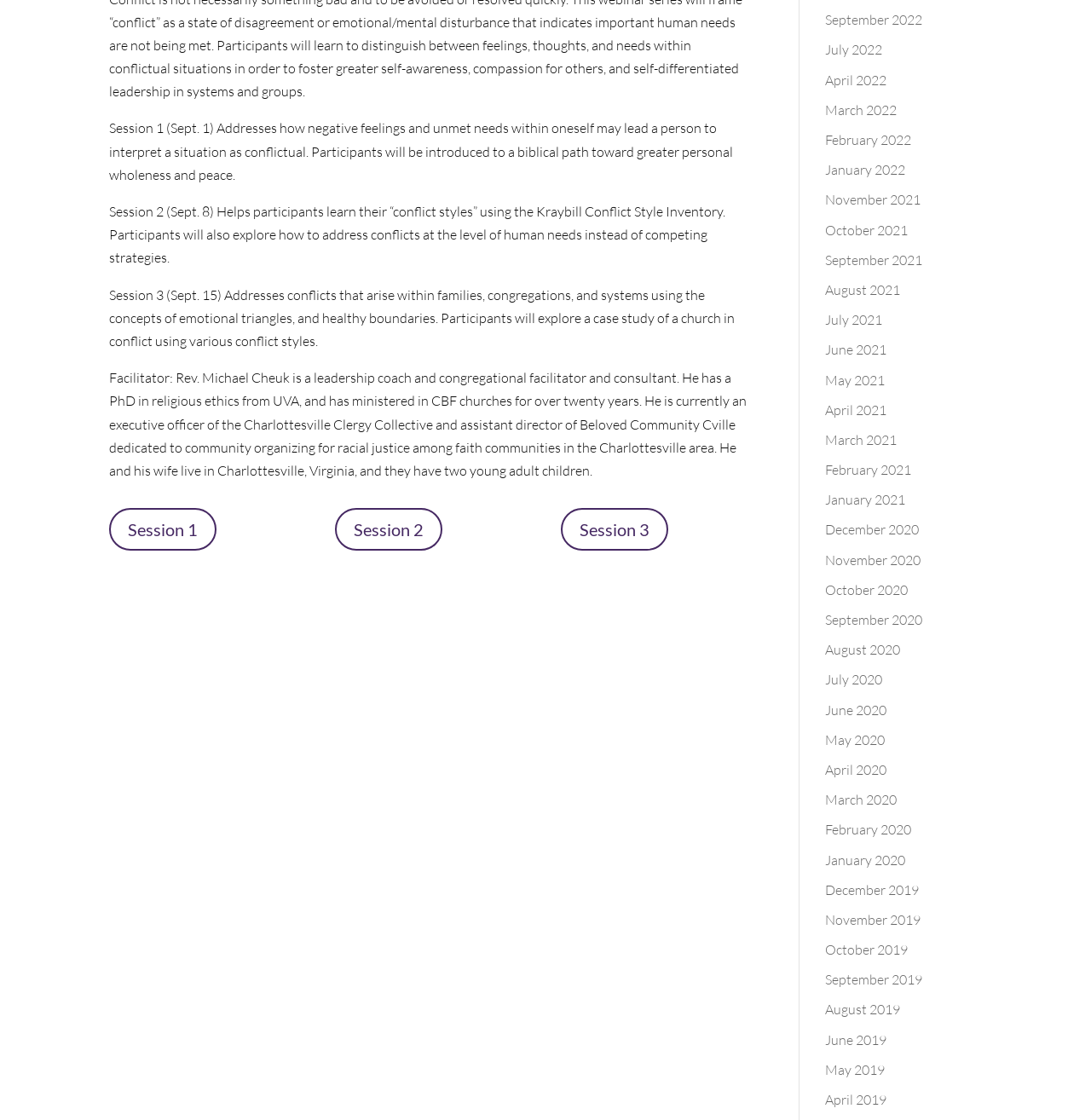Identify the bounding box coordinates of the part that should be clicked to carry out this instruction: "Go to September 2022".

[0.756, 0.01, 0.845, 0.025]